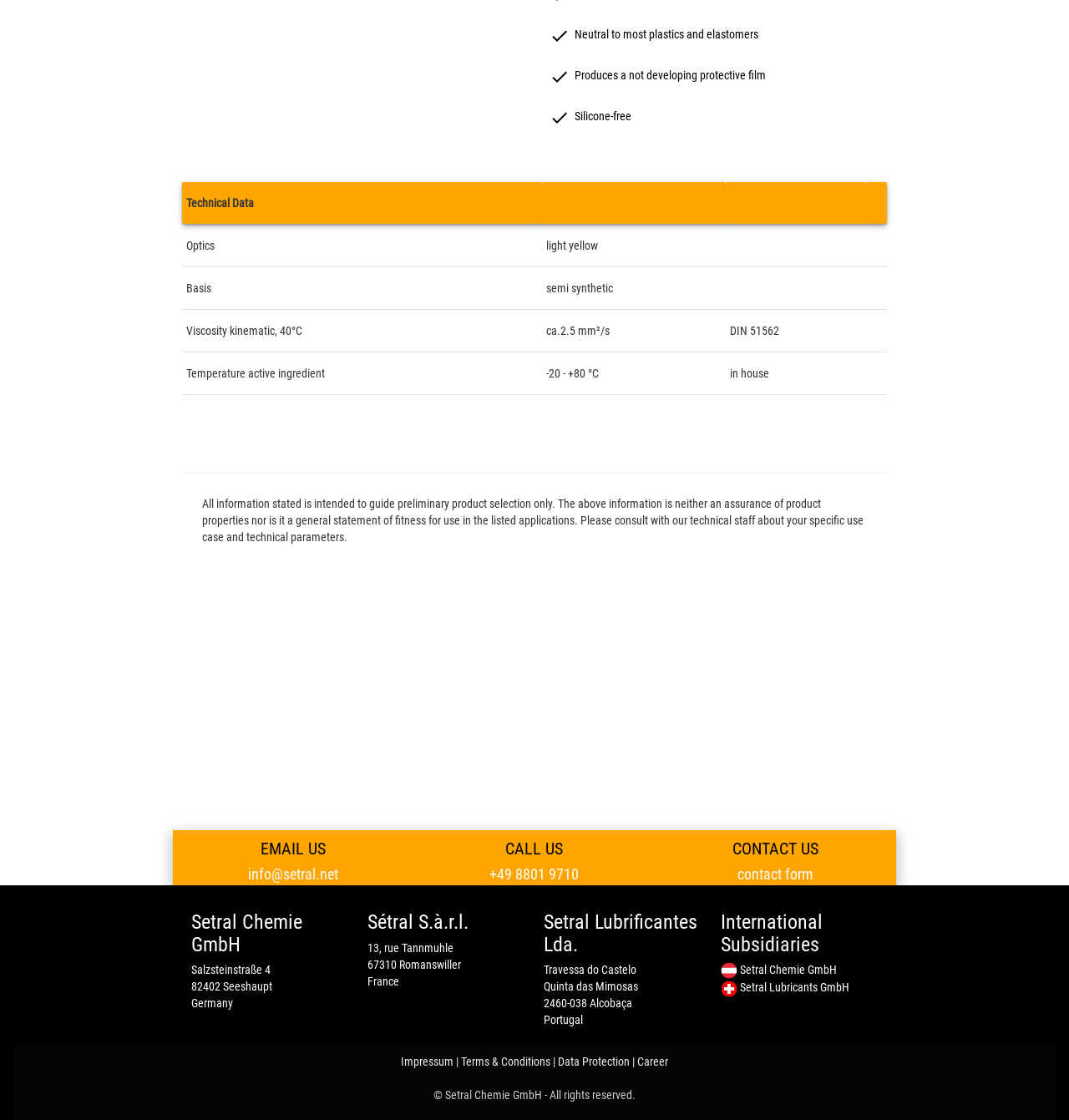What is the company's email address?
Observe the image and answer the question with a one-word or short phrase response.

info@setral.net